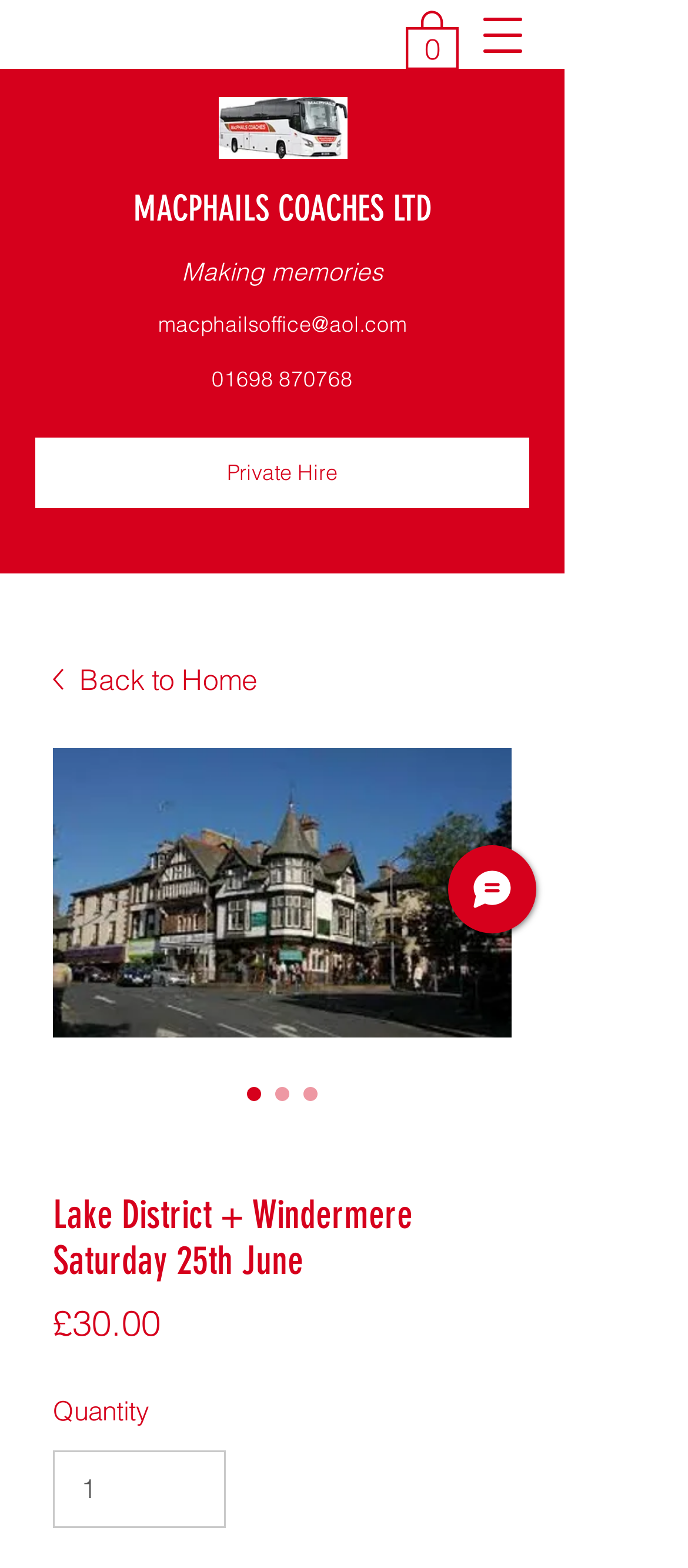Find and specify the bounding box coordinates that correspond to the clickable region for the instruction: "Book a private hire".

[0.051, 0.279, 0.769, 0.324]